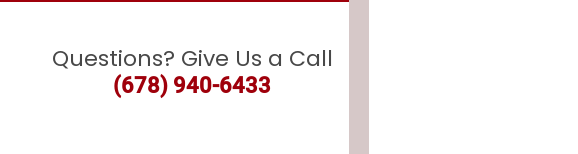Use a single word or phrase to answer the question:
What color is the font of the phone number?

Red